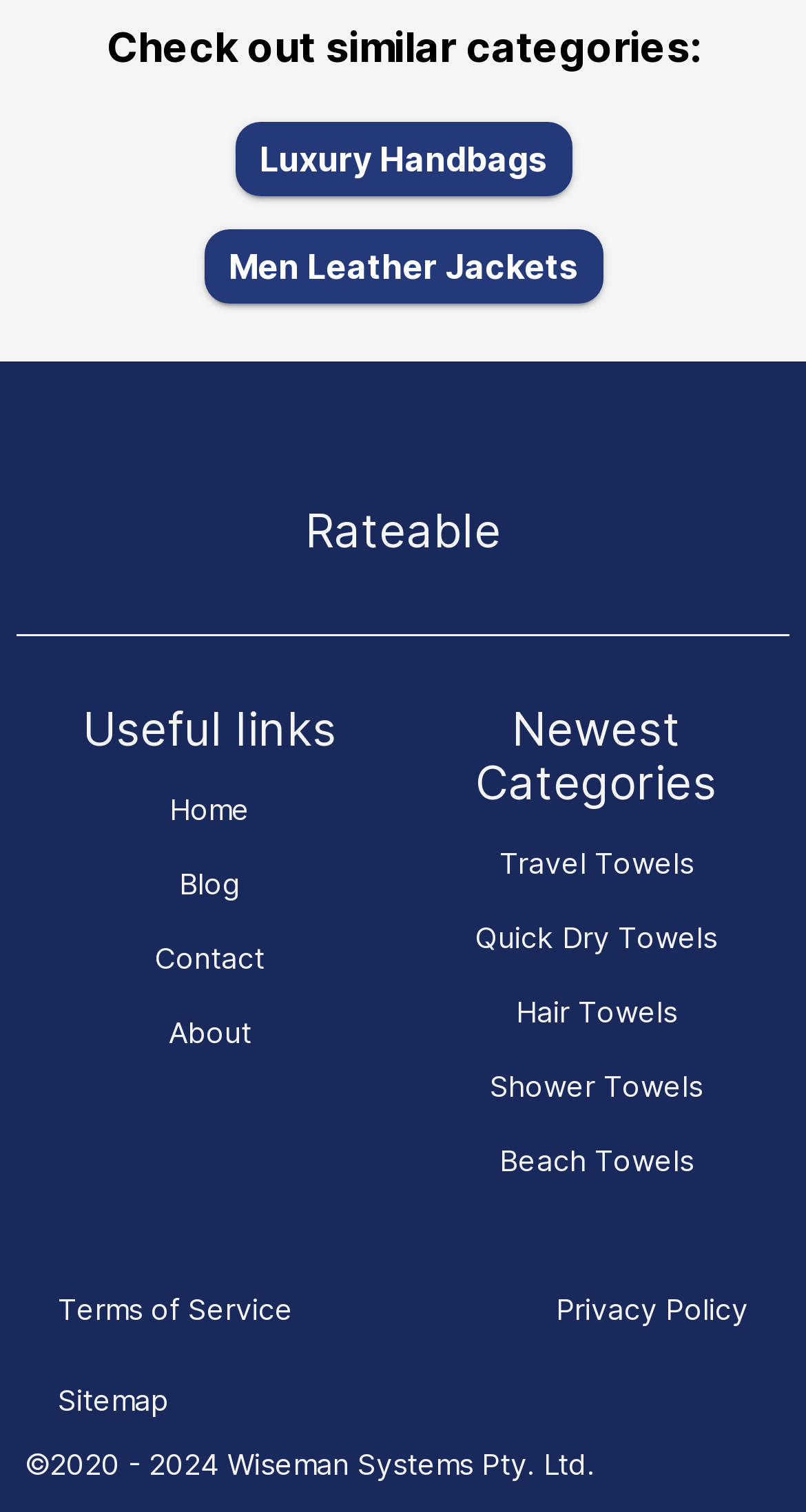What is the last category listed under 'Newest Categories'?
Give a one-word or short-phrase answer derived from the screenshot.

Beach Towels